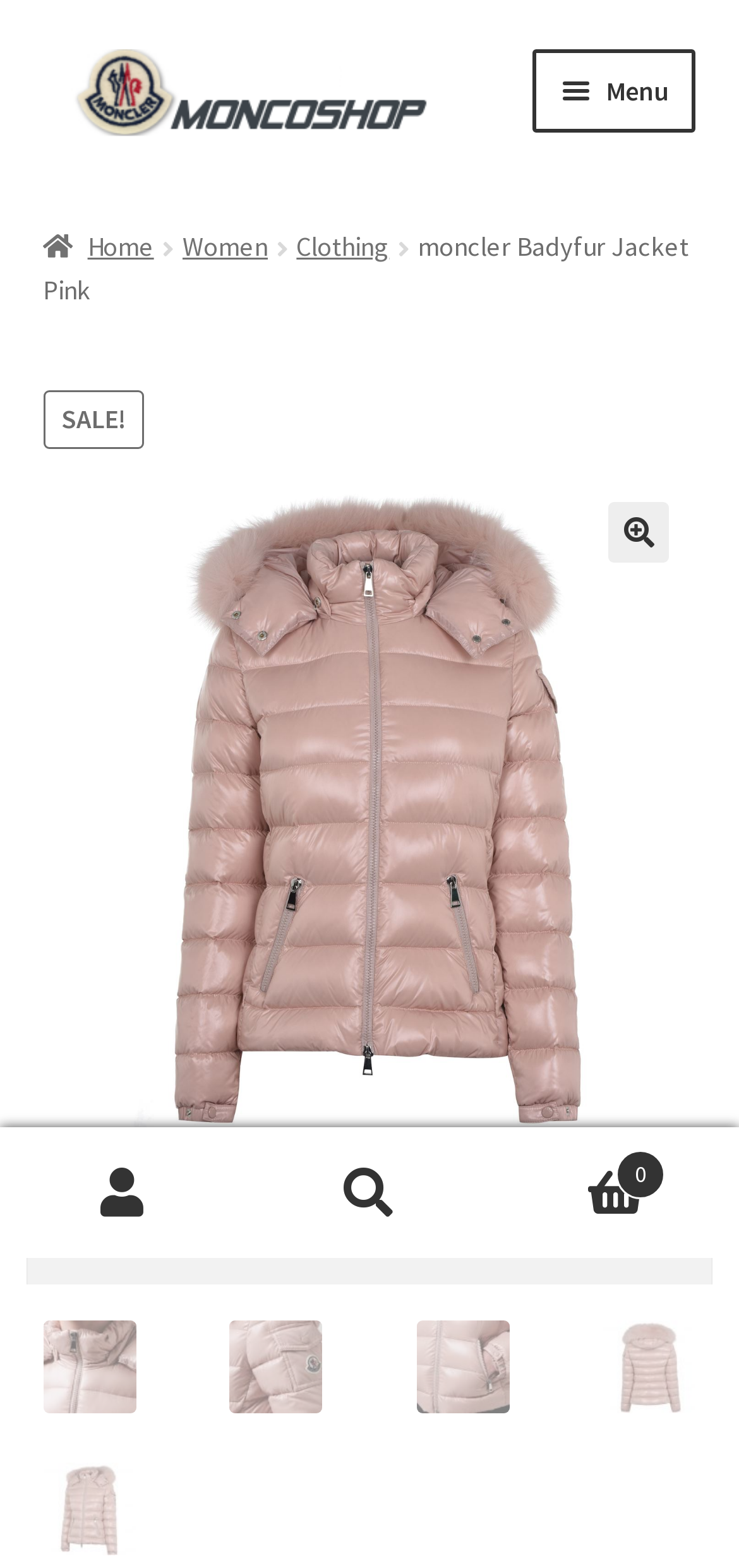Pinpoint the bounding box coordinates of the clickable area needed to execute the instruction: "Go to the 'Home' page". The coordinates should be specified as four float numbers between 0 and 1, i.e., [left, top, right, bottom].

[0.058, 0.092, 0.942, 0.157]